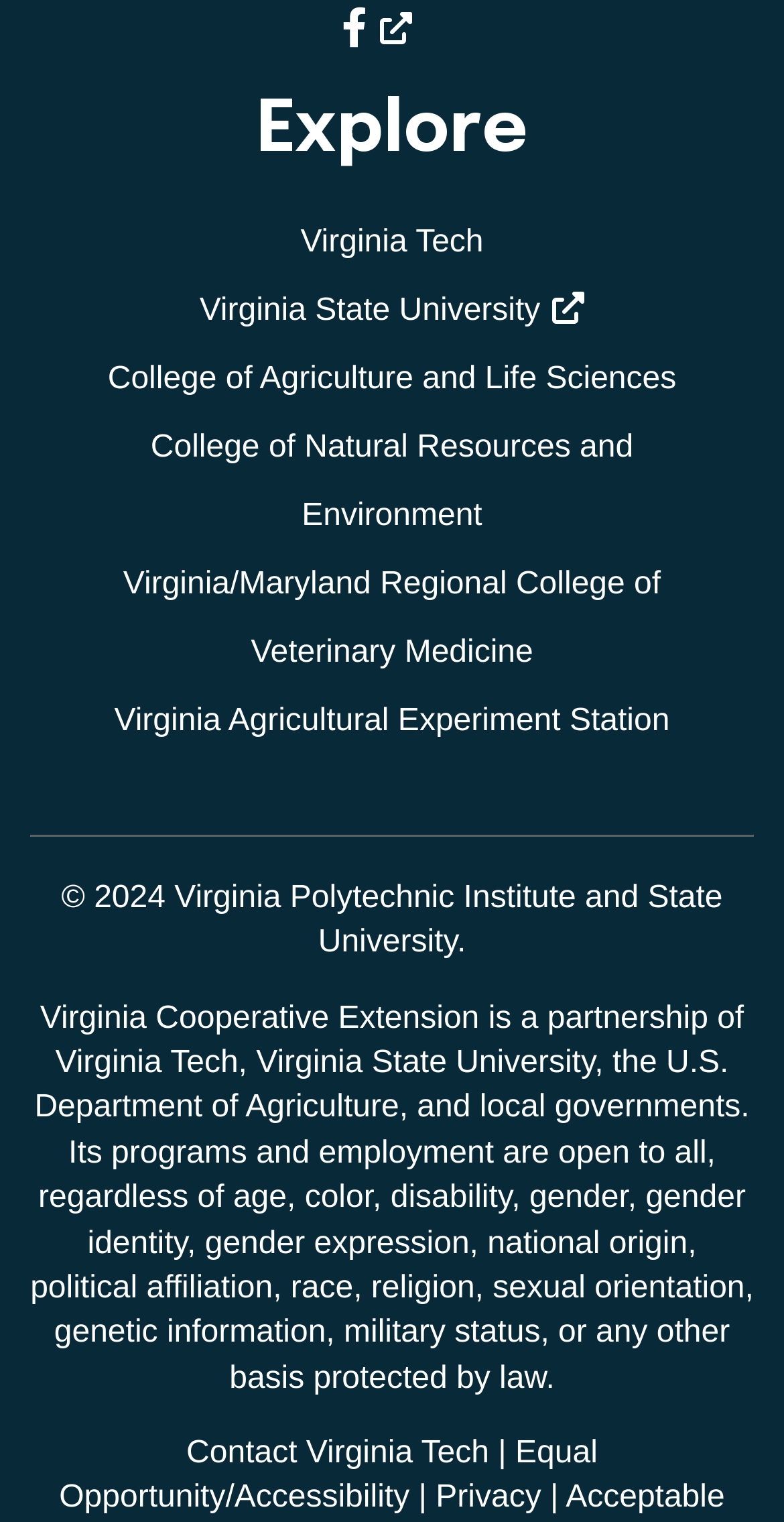Review the image closely and give a comprehensive answer to the question: How many links are at the bottom of the page?

I examined the bounding box coordinates of the link elements and found that the links 'Contact Virginia Tech', 'Equal Opportunity/Accessibility', and 'Privacy' have y1 coordinates greater than 0.9, indicating they are at the bottom of the page. There are 3 such links.